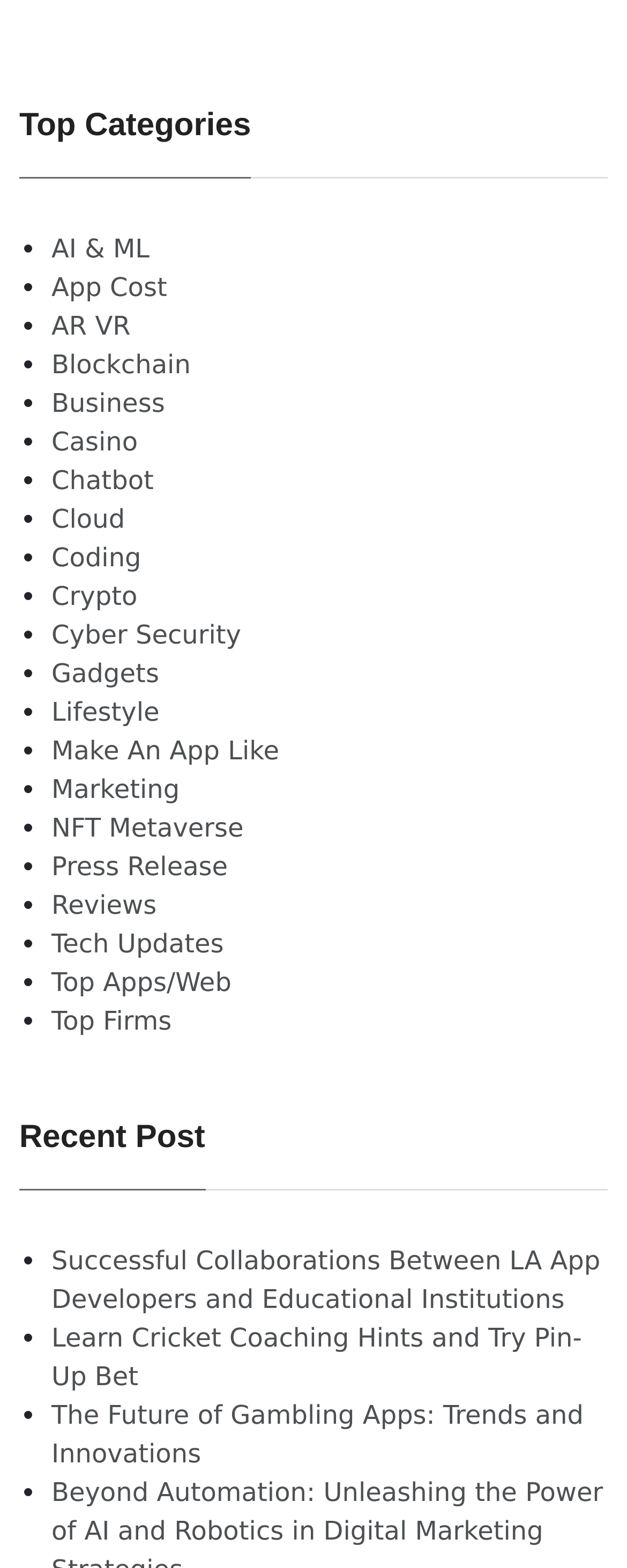Observe the image and answer the following question in detail: What is the title of the second section on this webpage?

After the 'Top Categories' section, I can see a heading 'Recent Post' which is likely the title of the second section on this webpage. This section appears to list some recent posts or articles.